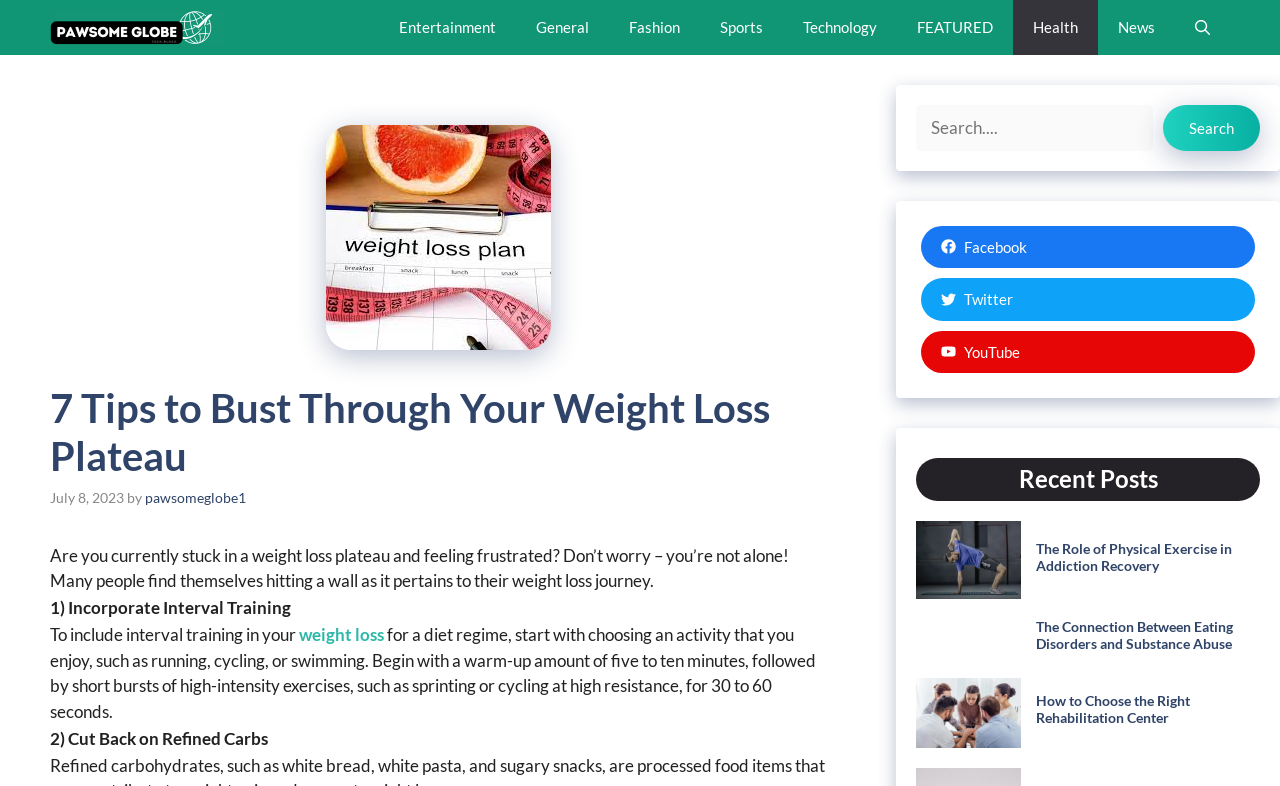Please determine the bounding box coordinates of the section I need to click to accomplish this instruction: "Visit the 'Facebook' page".

[0.72, 0.287, 0.98, 0.341]